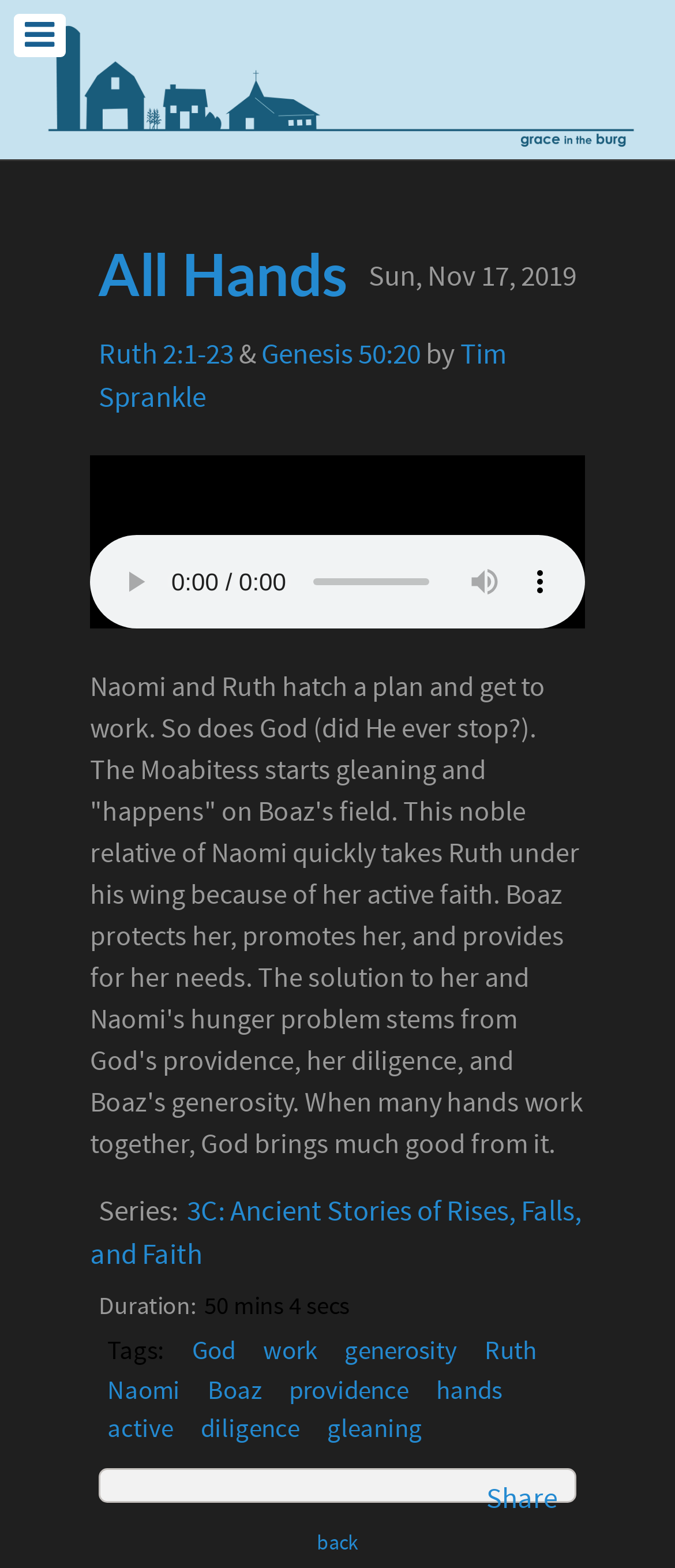Find the bounding box of the UI element described as: "providence". The bounding box coordinates should be given as four float values between 0 and 1, i.e., [left, top, right, bottom].

[0.428, 0.876, 0.613, 0.897]